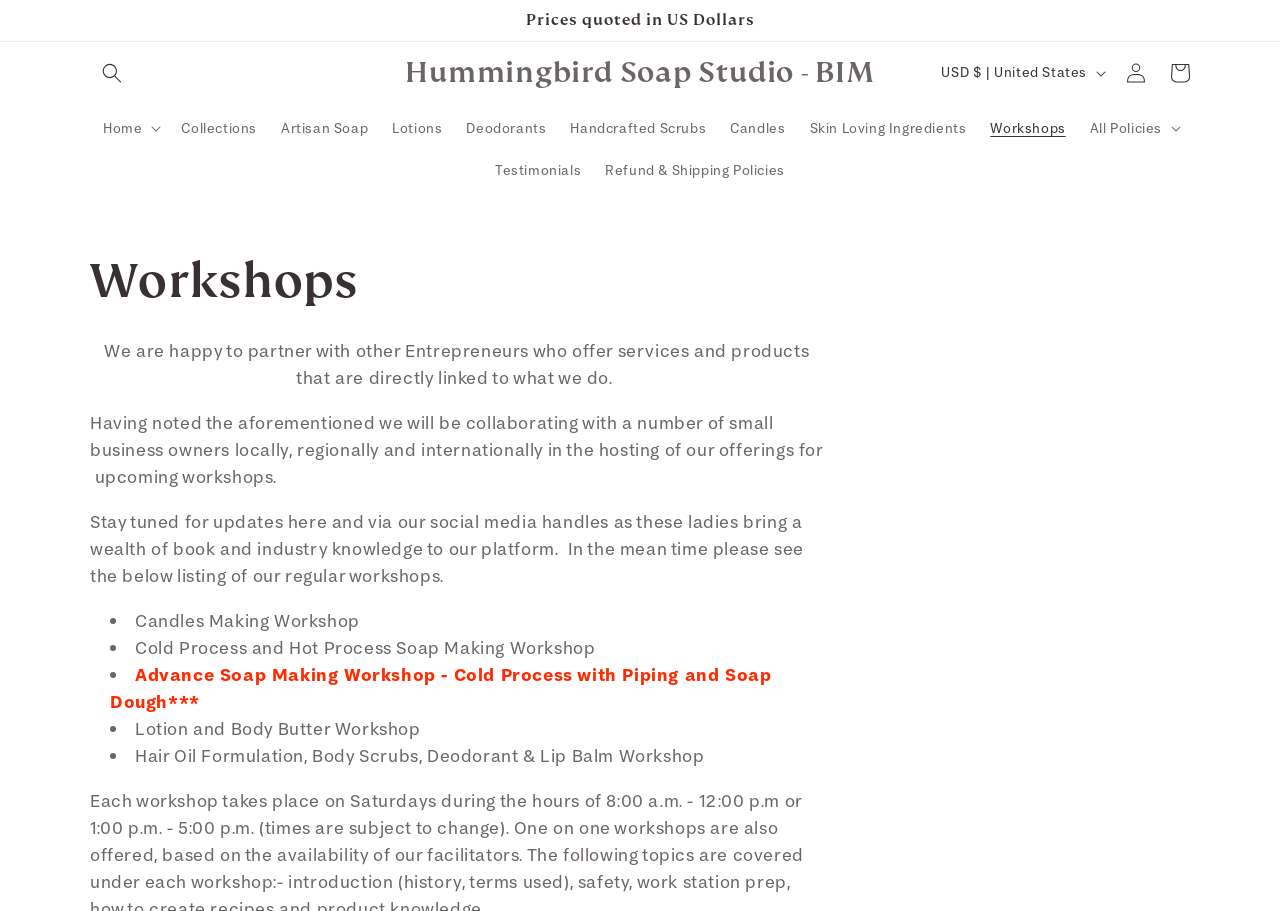Provide the bounding box coordinates for the UI element that is described as: "Refund & Shipping Policies".

[0.464, 0.163, 0.623, 0.21]